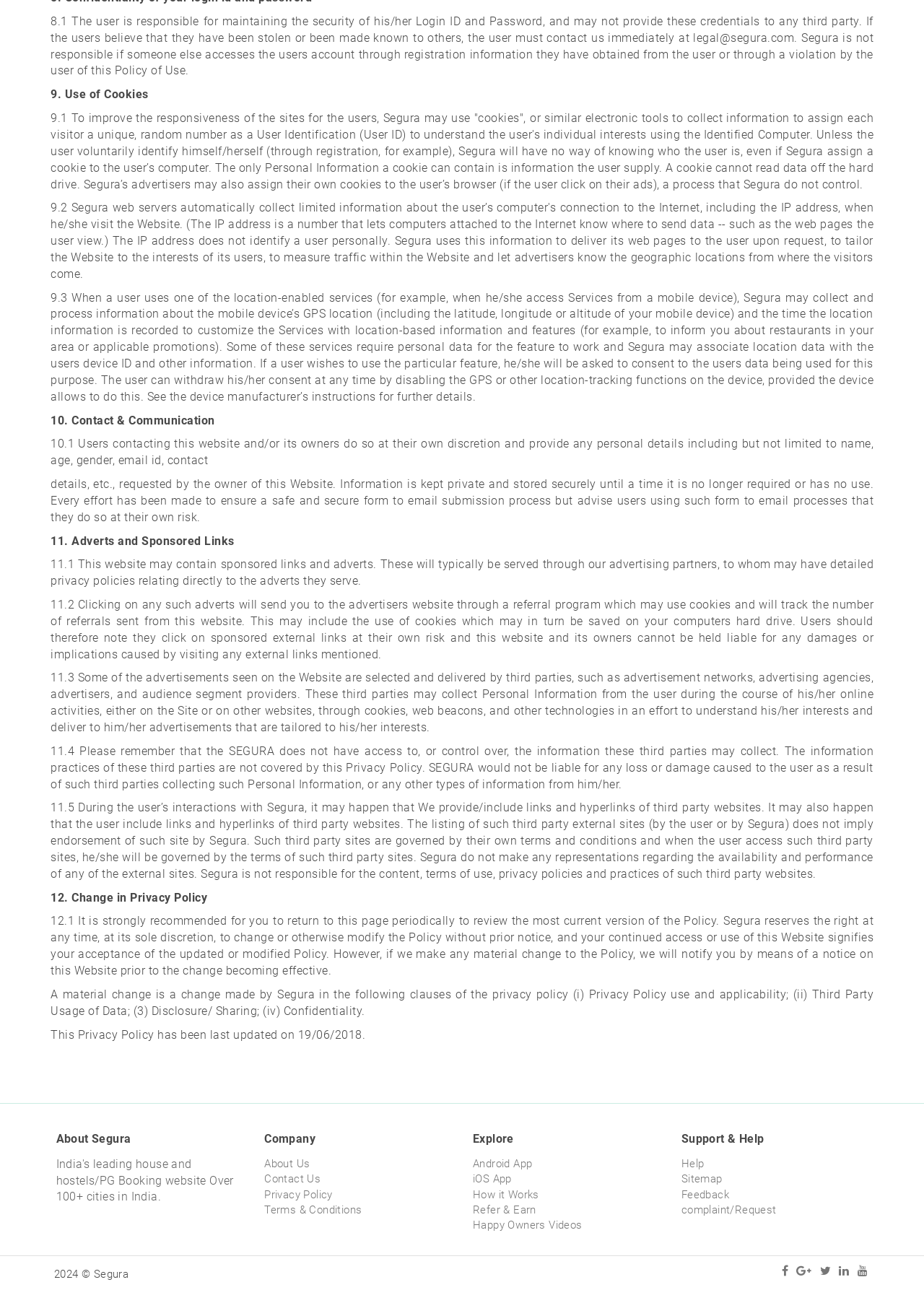Respond to the question below with a single word or phrase: What is the purpose of the website?

Provide services